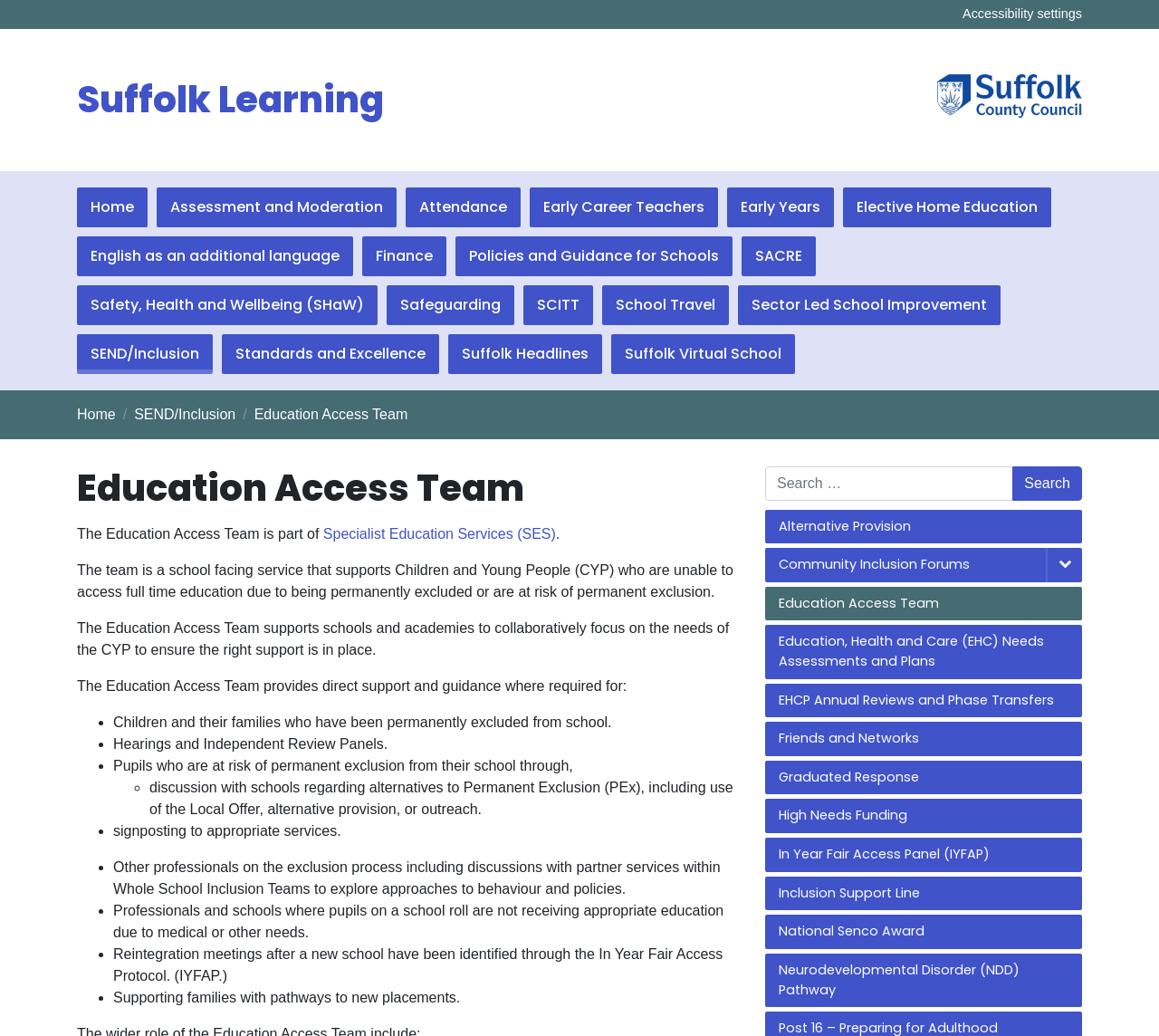Please determine the bounding box coordinates for the element that should be clicked to follow these instructions: "Go to Education Access Team".

[0.66, 0.566, 0.934, 0.599]